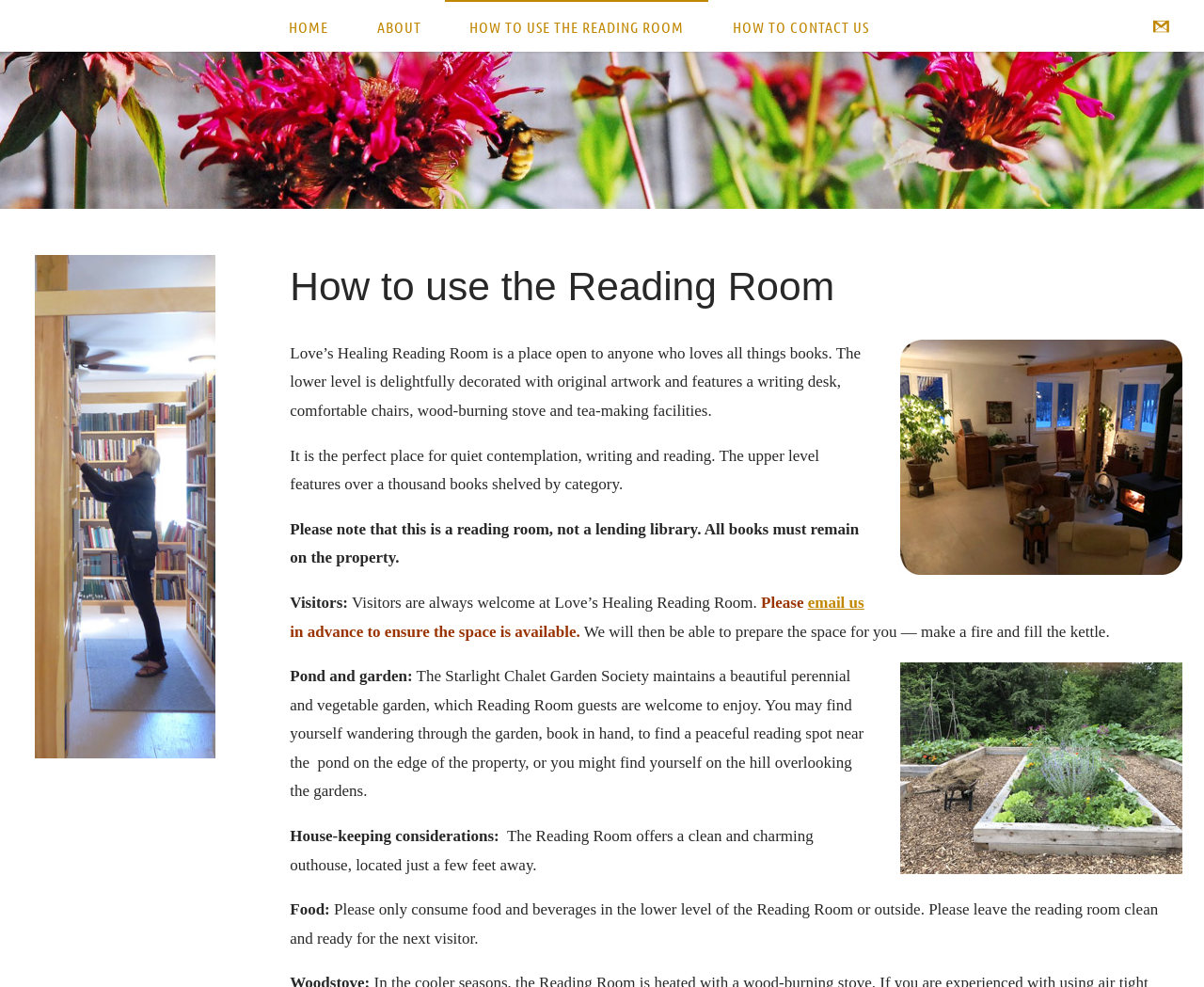Given the description: "Home", determine the bounding box coordinates of the UI element. The coordinates should be formatted as four float numbers between 0 and 1, [left, top, right, bottom].

[0.22, 0.0, 0.293, 0.052]